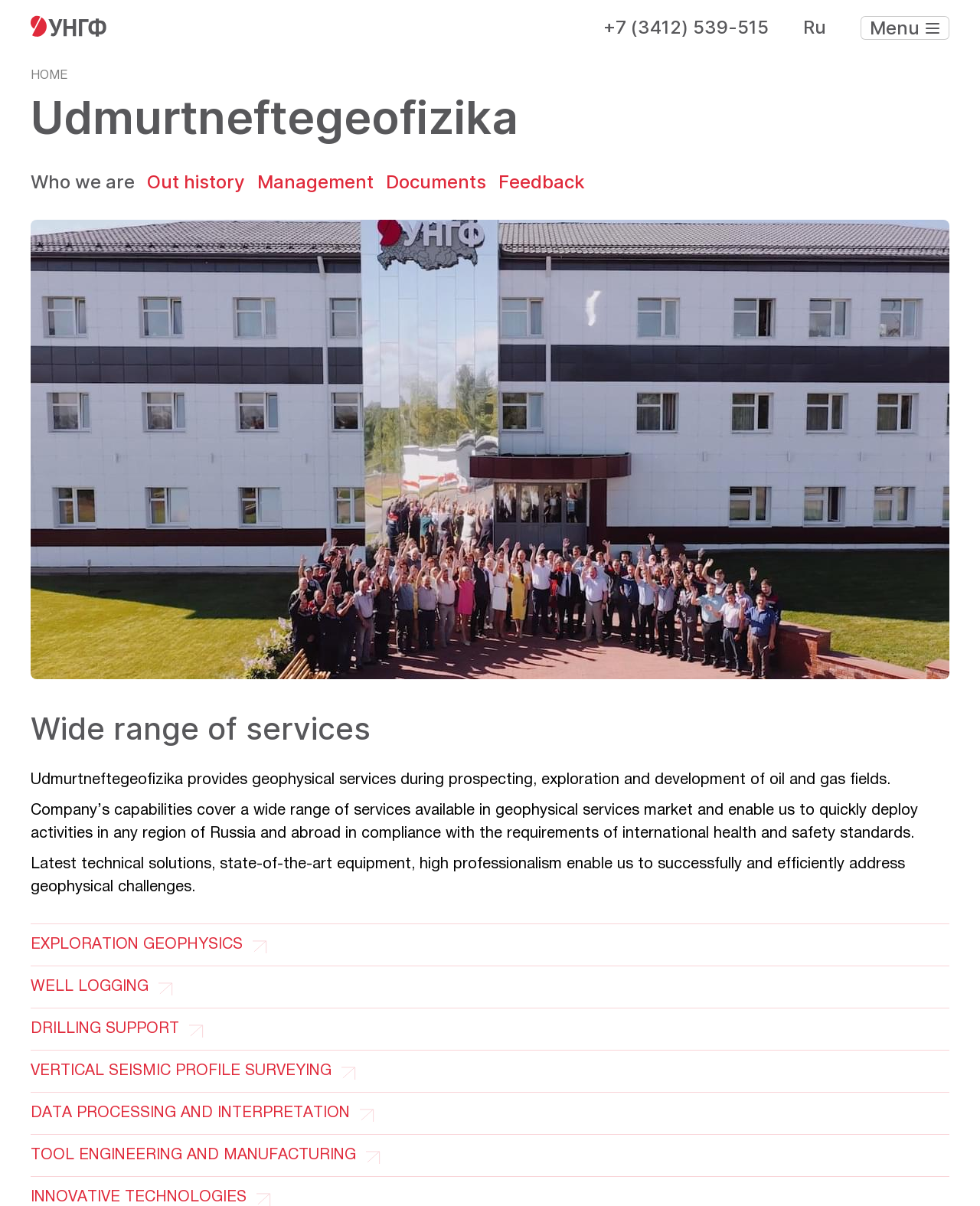Identify the bounding box of the HTML element described here: "parent_node: Search name="s"". Provide the coordinates as four float numbers between 0 and 1: [left, top, right, bottom].

None